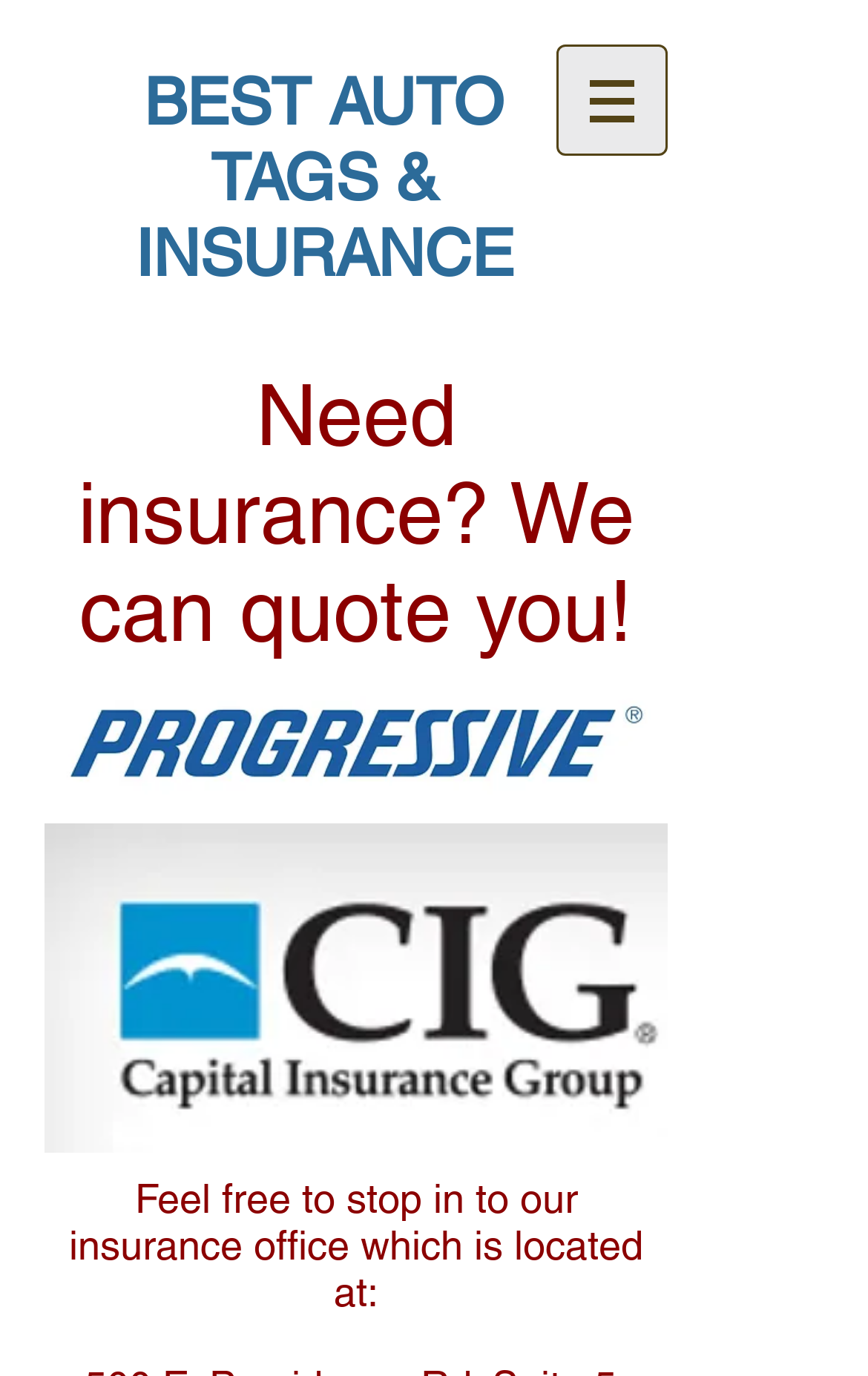Respond to the following question with a brief word or phrase:
What is the bounding box coordinate of the image in the navigation section?

[0.679, 0.059, 0.731, 0.087]